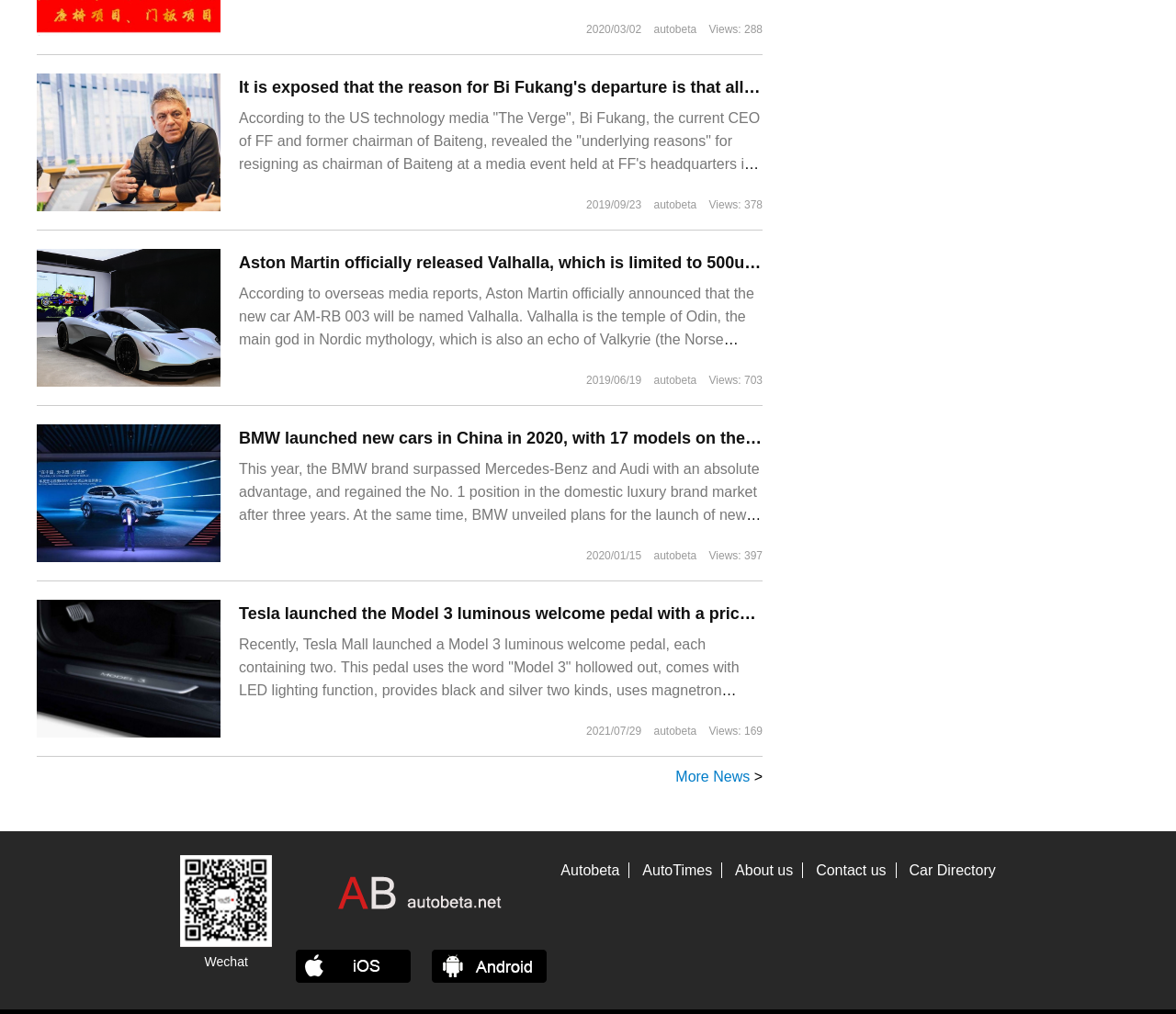Please determine the bounding box coordinates of the section I need to click to accomplish this instruction: "Visit the Autobeta website".

[0.469, 0.85, 0.535, 0.866]